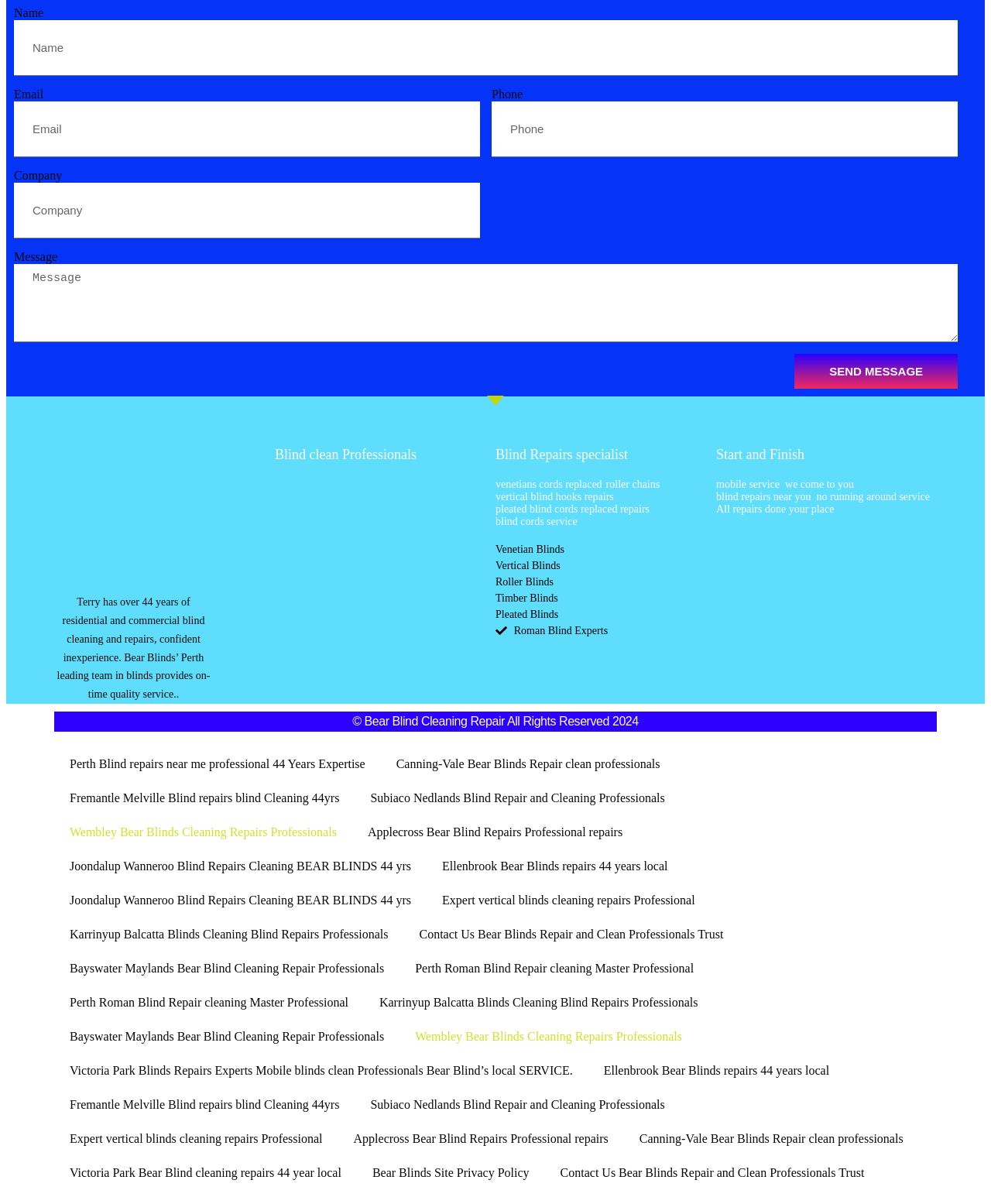How many links are there on the webpage?
Answer the question with a single word or phrase by looking at the picture.

More than 20